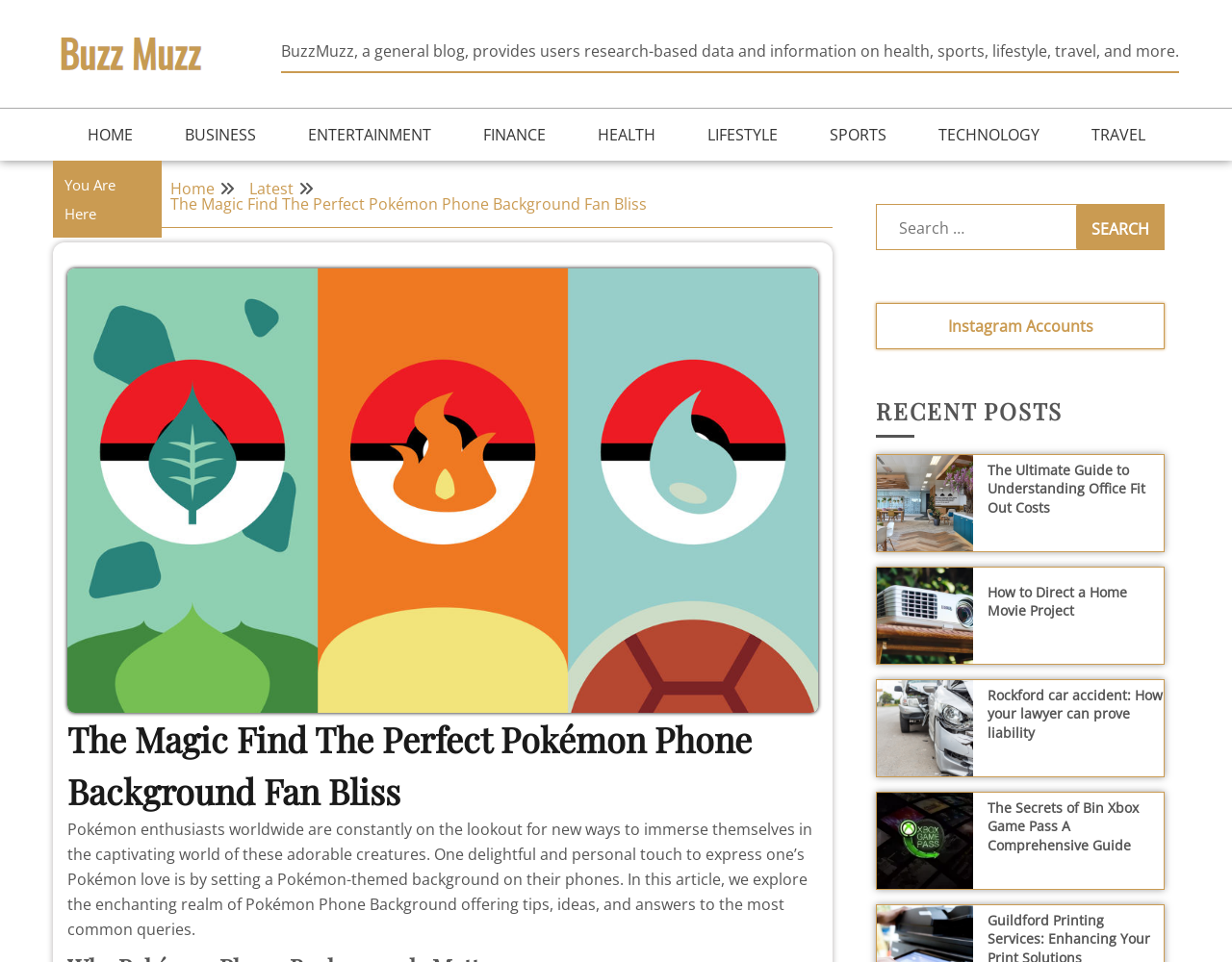Produce an elaborate caption capturing the essence of the webpage.

The webpage is about a blog that provides various articles and information on different topics. At the top, there is a navigation menu with links to different categories such as Home, Business, Entertainment, Finance, Health, Lifestyle, Sports, Technology, and Travel. Below the navigation menu, there is a breadcrumbs section that shows the current page's location.

The main content of the page is an article titled "The Magic Find The Perfect Pokémon Phone Background Fan Bliss". The article has a header image of a Pokémon phone background, and the title is written in a large font. The article's content is a long paragraph that discusses the importance of Pokémon-themed phone backgrounds for enthusiasts and provides tips and ideas for creating the perfect background.

To the right of the article, there is a search bar with a search button. Below the search bar, there are links to recent posts, including "Office Fit", "Movie Project", "car accident", and "Bin Xbox Game Pass". Each link has a corresponding image and a brief description.

At the bottom of the page, there is a link to Instagram Accounts. The overall layout of the page is clean, with clear headings and concise text. The use of images and icons adds visual appeal to the page.